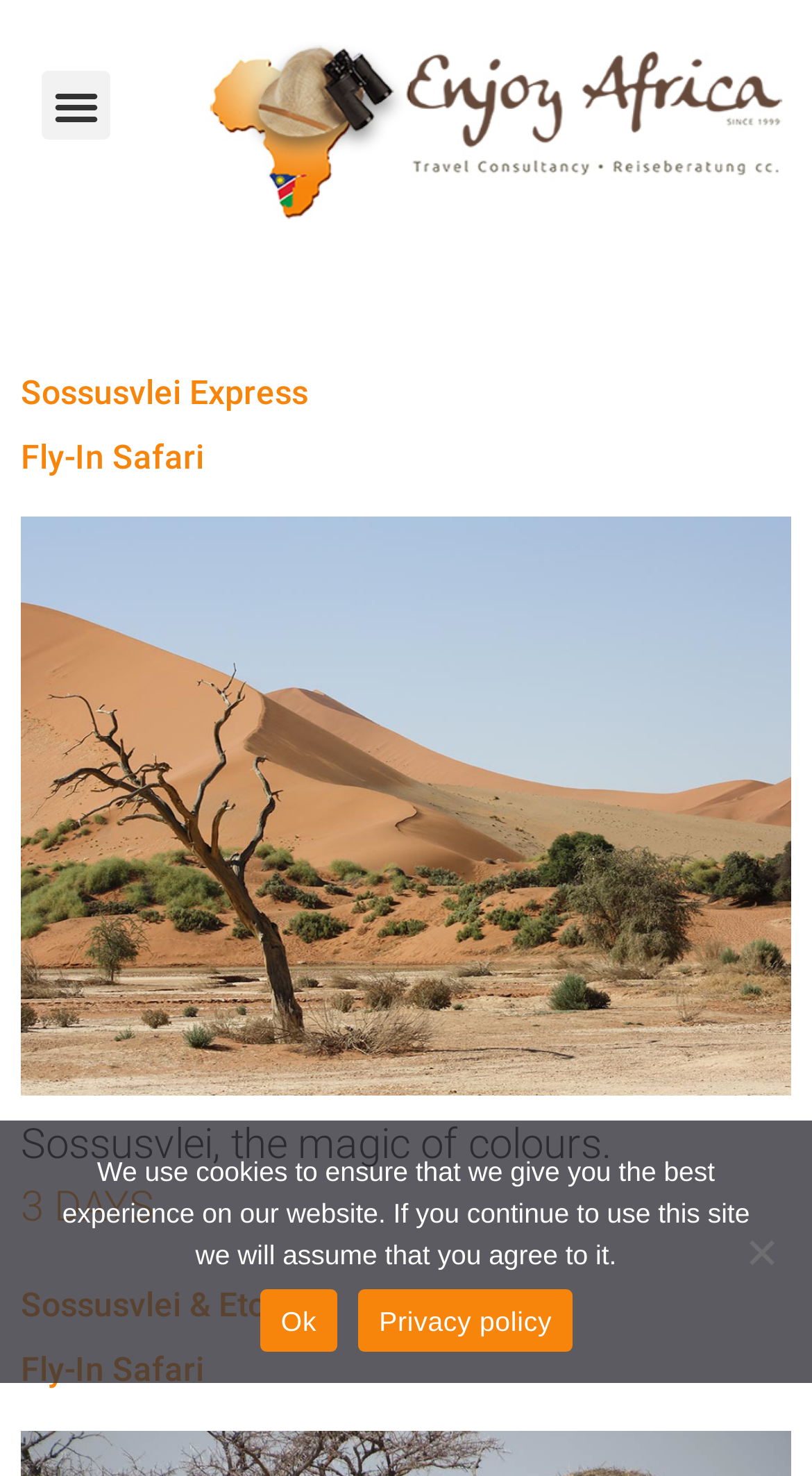Please answer the following question using a single word or phrase: 
What is the theme of the webpage?

Tours and Safaris